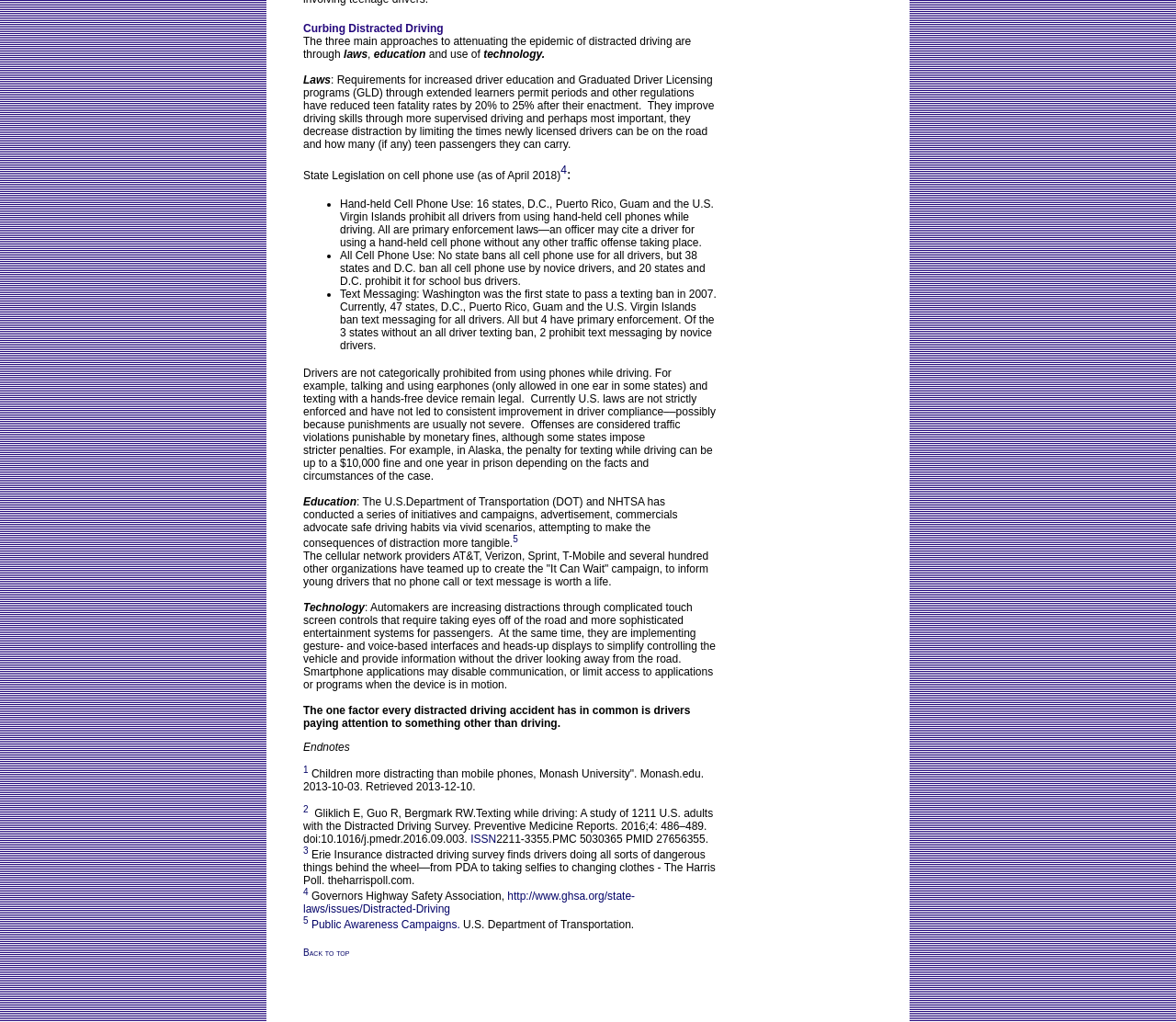What is the common factor in all distracted driving accidents?
Using the image as a reference, answer the question in detail.

The webpage states that the one factor every distracted driving accident has in common is drivers paying attention to something other than driving.